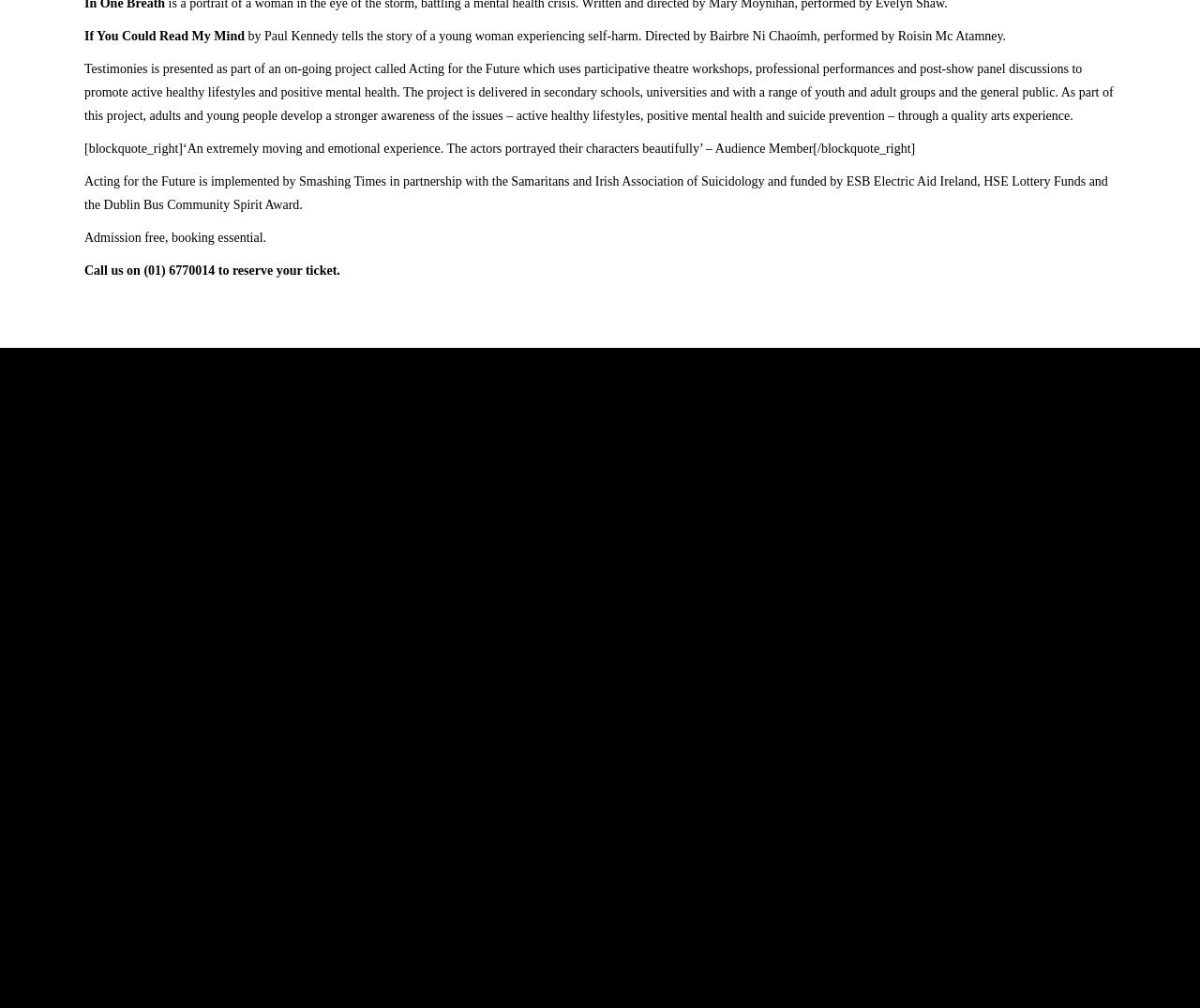What is the title of the play?
Analyze the screenshot and provide a detailed answer to the question.

The title of the play is mentioned in the first StaticText element, which reads 'If You Could Read My Mind'.